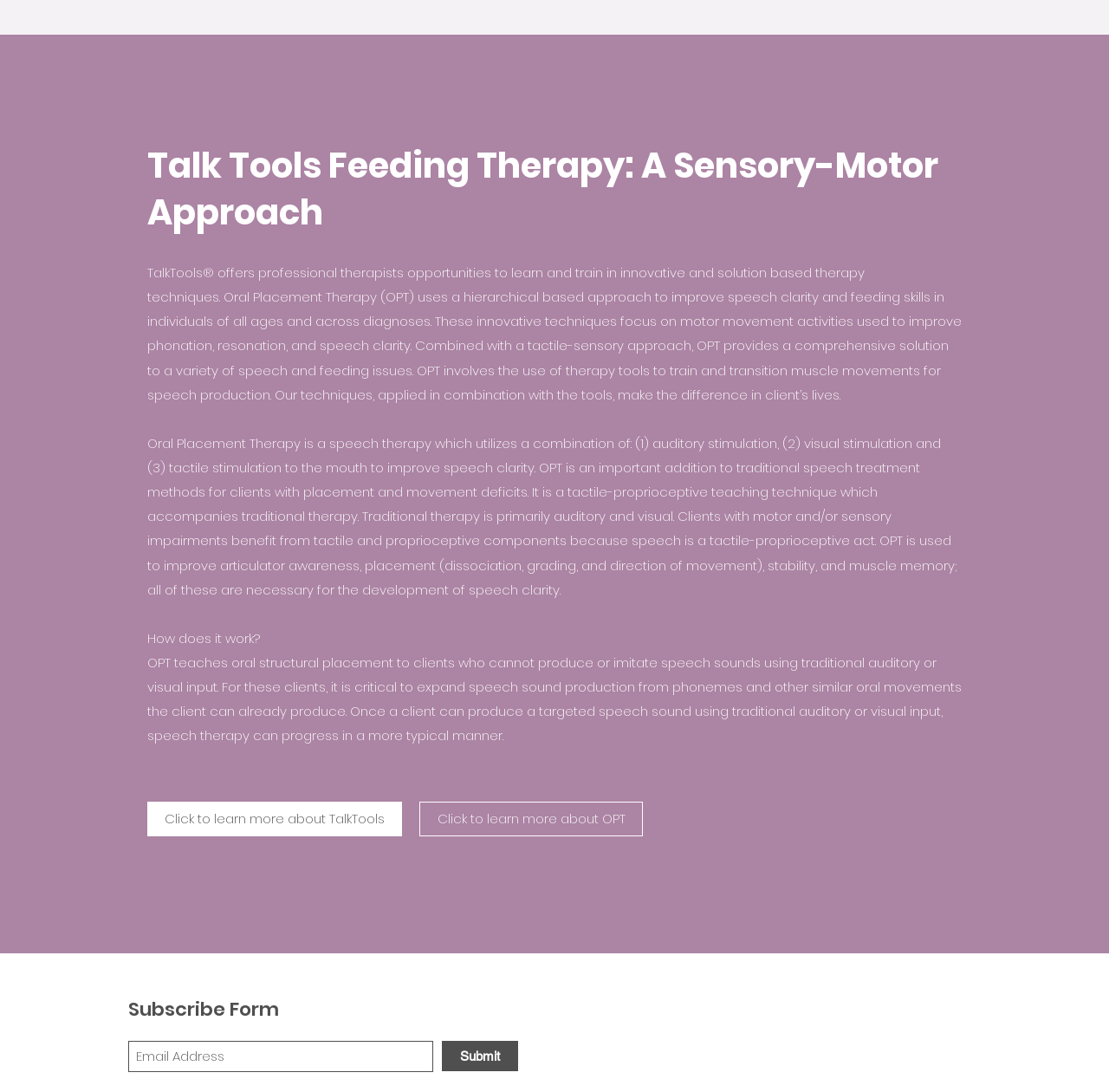What can you do with the 'Subscribe Form'?
Please look at the screenshot and answer in one word or a short phrase.

Enter email address